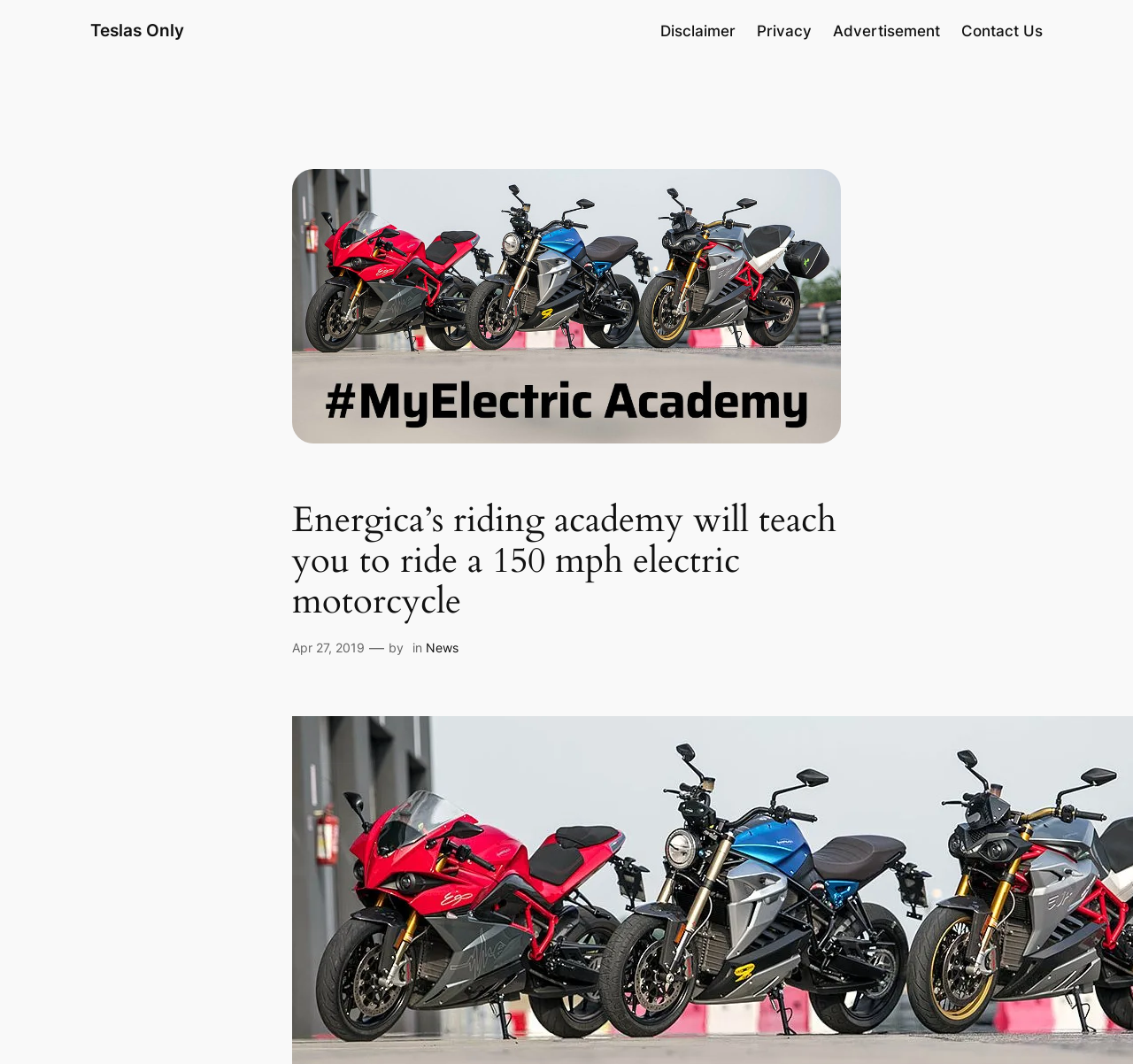What is the date of the news article?
Utilize the information in the image to give a detailed answer to the question.

The question asks for the date of the news article. From the webpage, we can see a time element 'Apr 27, 2019', which indicates that the date of the news article is Apr 27, 2019.